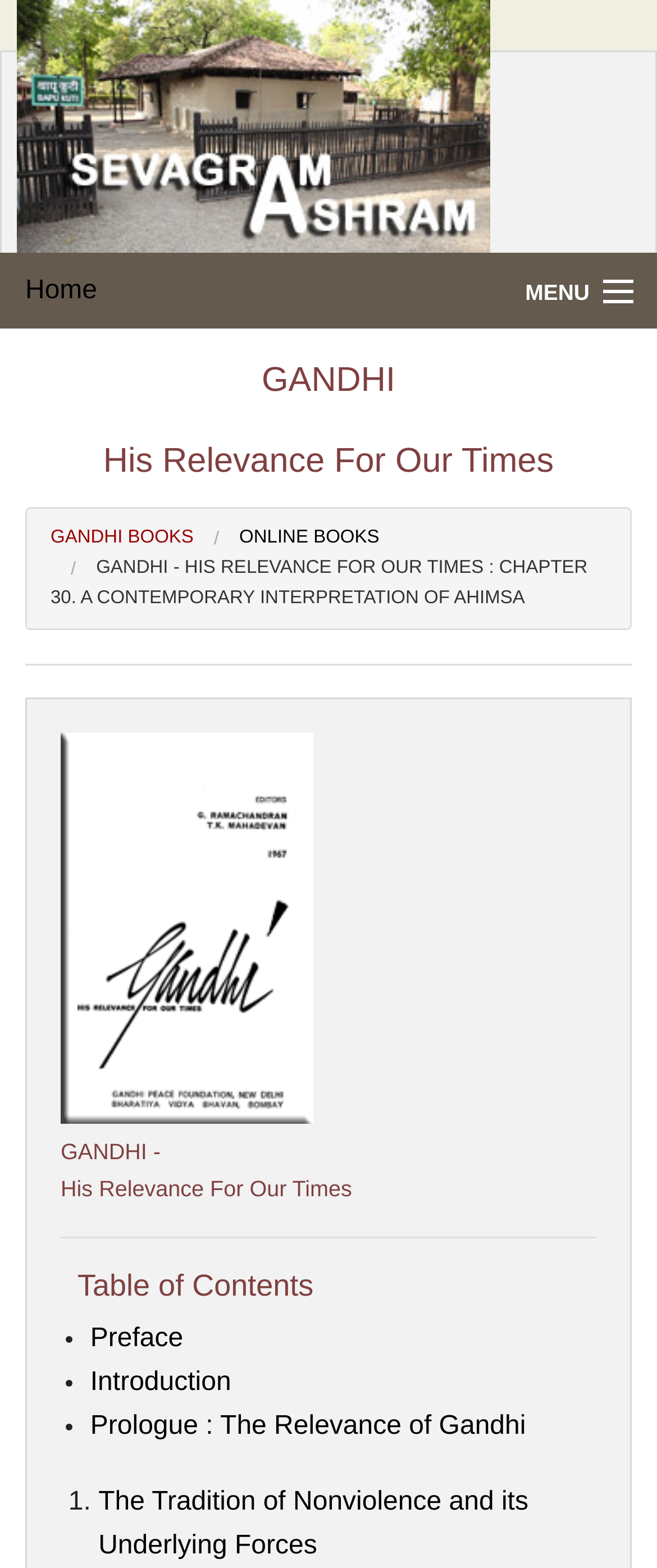Identify the main heading from the webpage and provide its text content.

GANDHI
His Relevance For Our Times